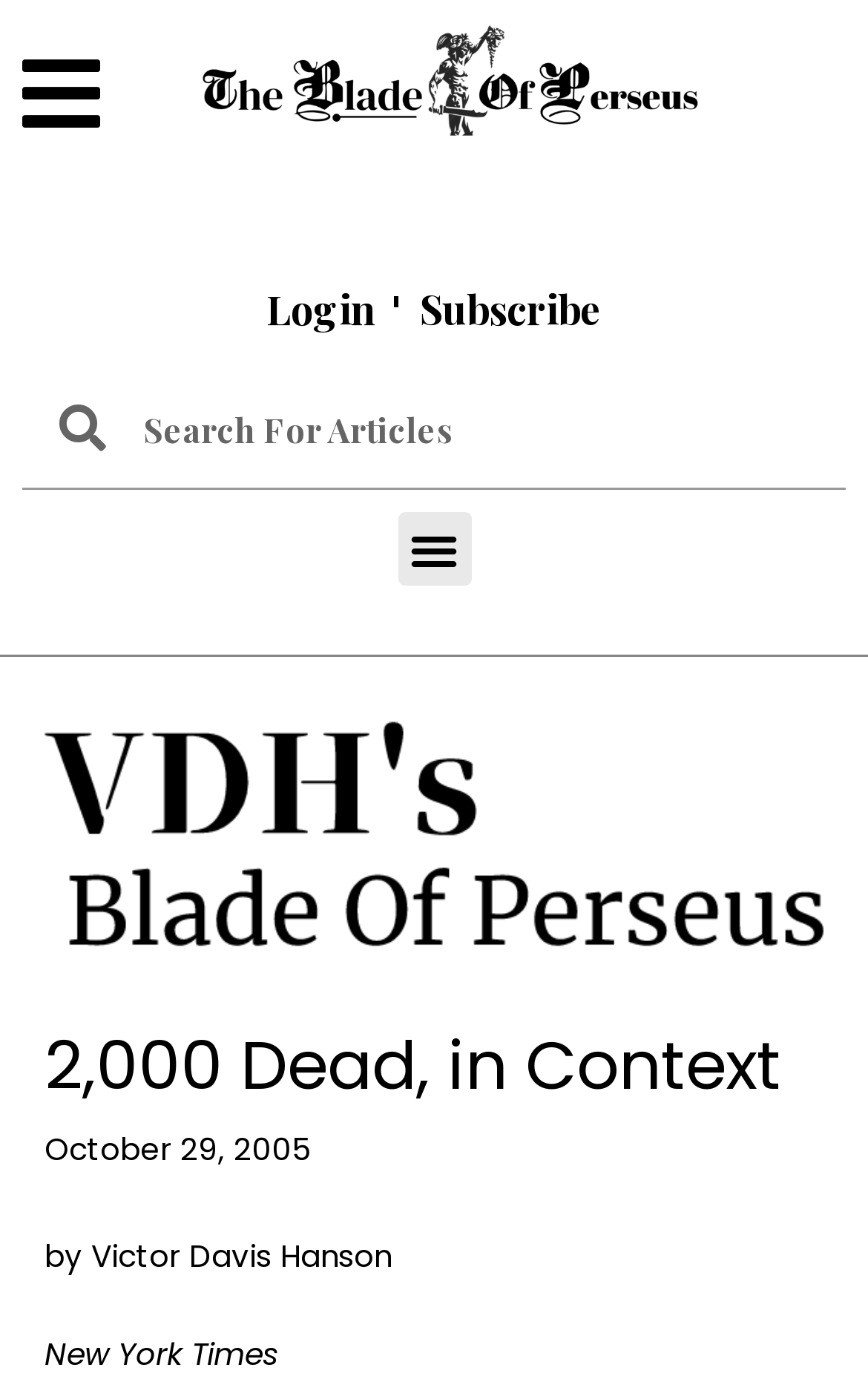Use the details in the image to answer the question thoroughly: 
Is the menu toggle button expanded?

The menu toggle button has an attribute 'expanded' which is set to 'False', indicating that the button is not expanded.